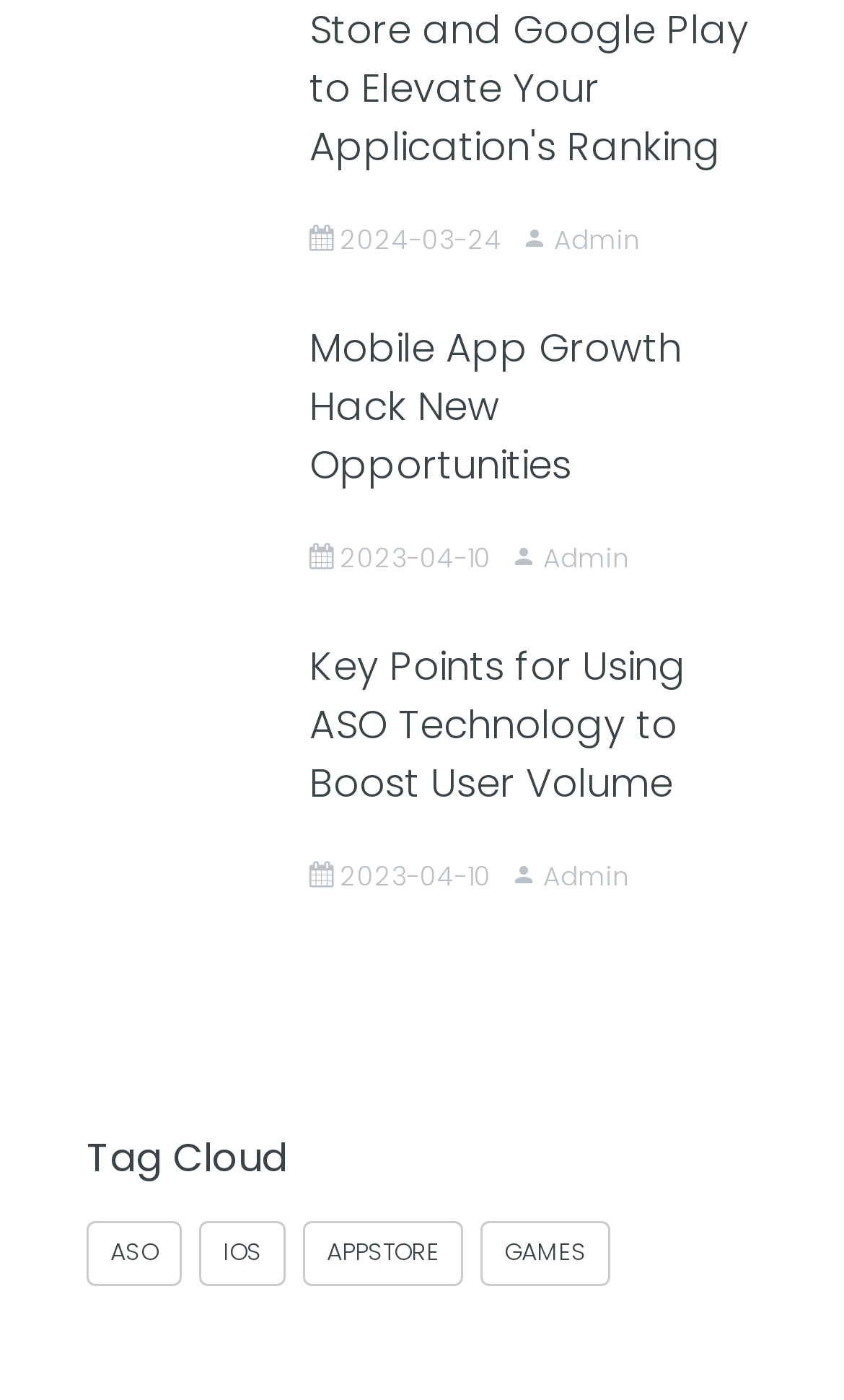Determine the bounding box coordinates of the clickable element to achieve the following action: 'Explore ASO tag'. Provide the coordinates as four float values between 0 and 1, formatted as [left, top, right, bottom].

[0.103, 0.872, 0.215, 0.918]